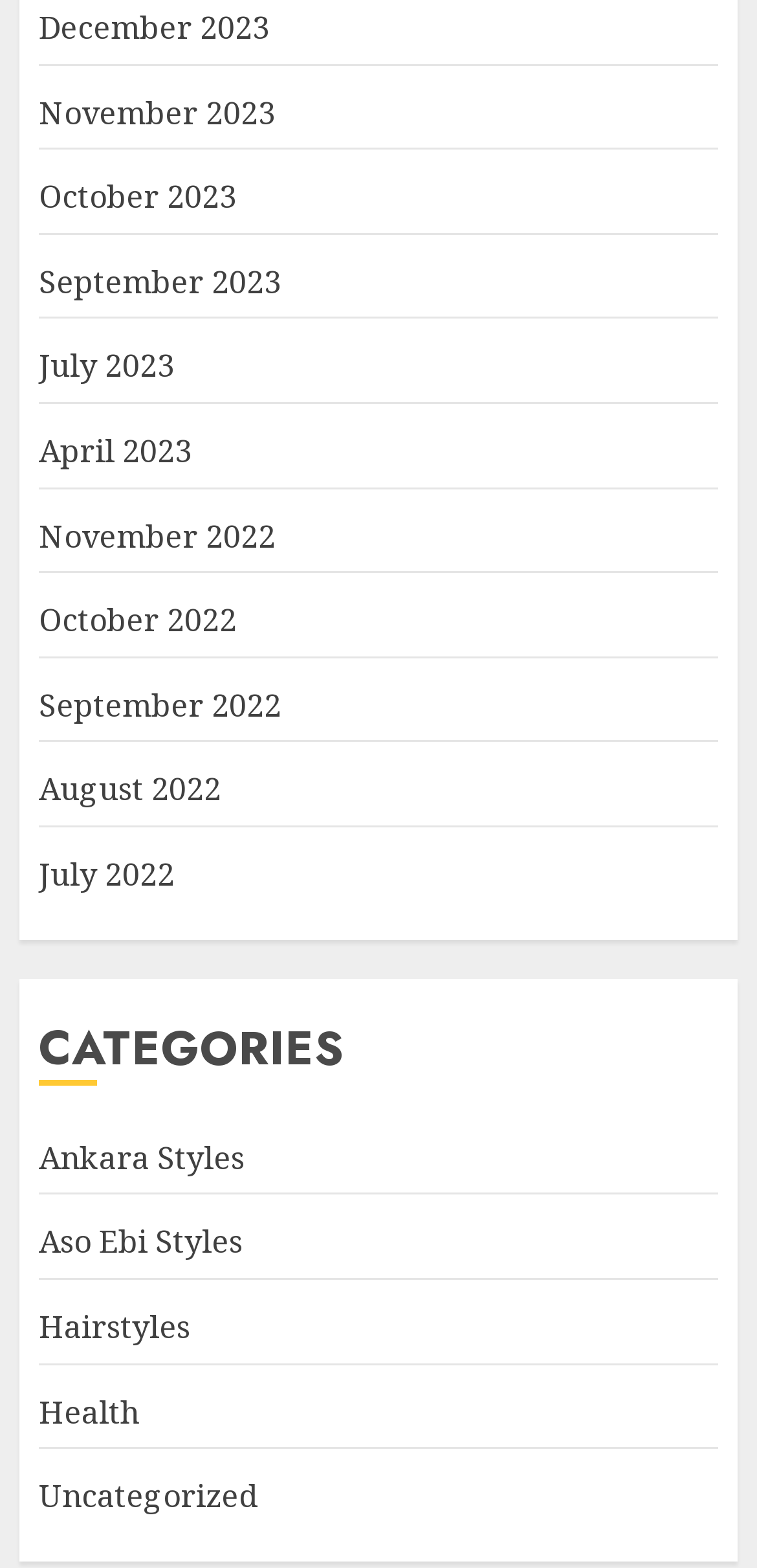What categories are available on the webpage?
From the details in the image, answer the question comprehensively.

Under the 'CATEGORIES' heading, I can see a list of links that represent different categories, including Ankara Styles, Aso Ebi Styles, Hairstyles, Health, and Uncategorized.